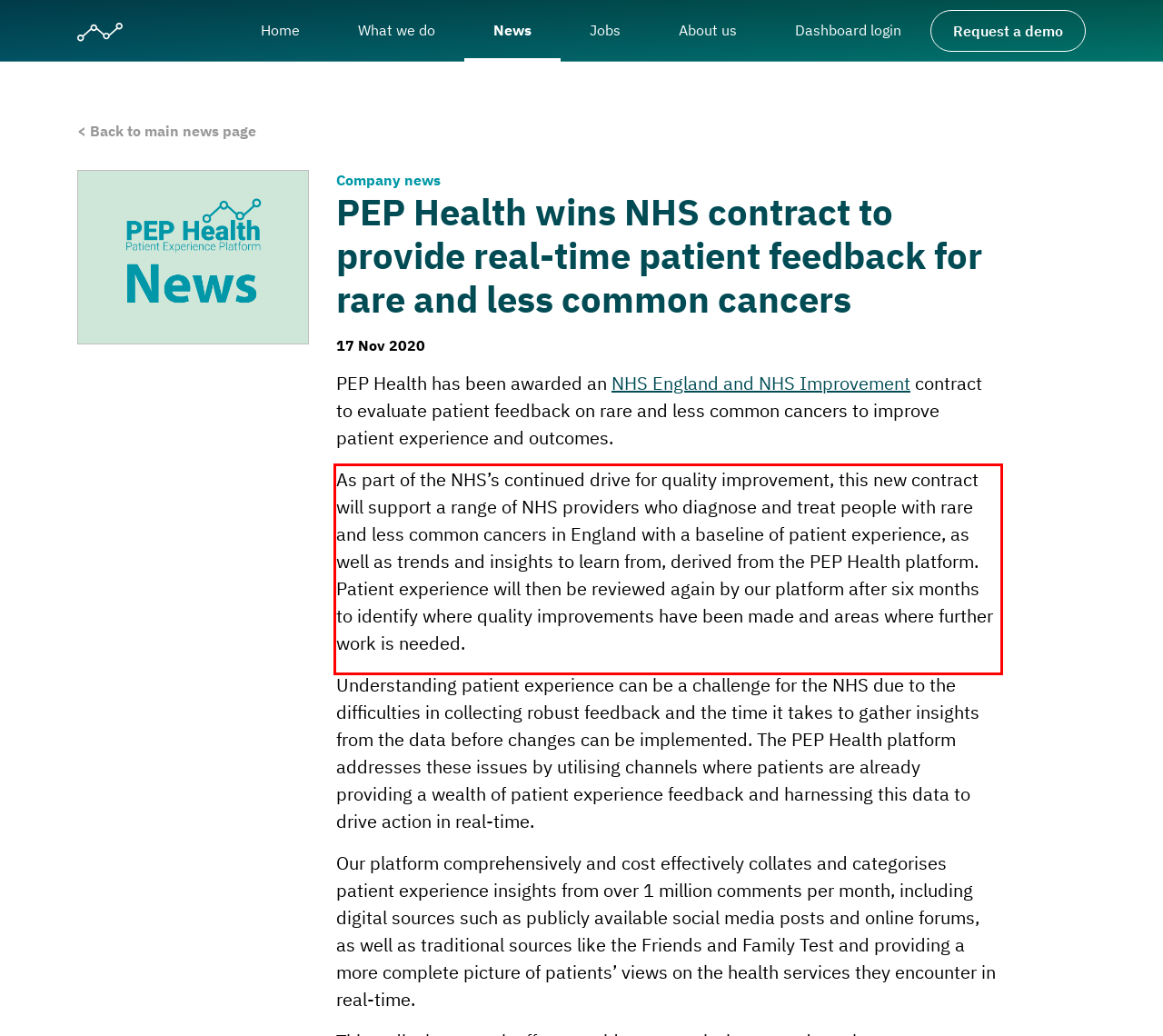Please extract the text content within the red bounding box on the webpage screenshot using OCR.

As part of the NHS’s continued drive for quality improvement, this new contract will support a range of NHS providers who diagnose and treat people with rare and less common cancers in England with a baseline of patient experience, as well as trends and insights to learn from, derived from the PEP Health platform. Patient experience will then be reviewed again by our platform after six months to identify where quality improvements have been made and areas where further work is needed.